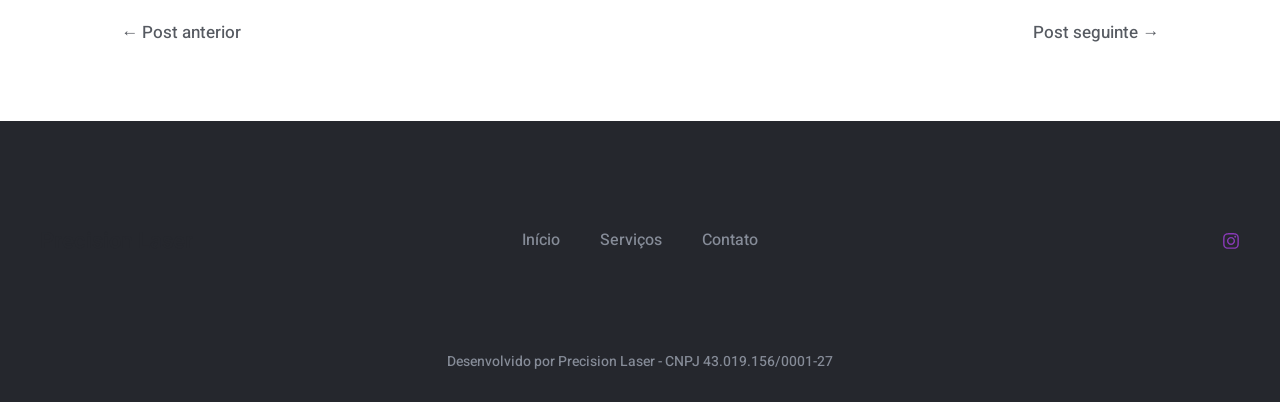Find and provide the bounding box coordinates for the UI element described here: "Início". The coordinates should be given as four float numbers between 0 and 1: [left, top, right, bottom].

[0.392, 0.563, 0.453, 0.637]